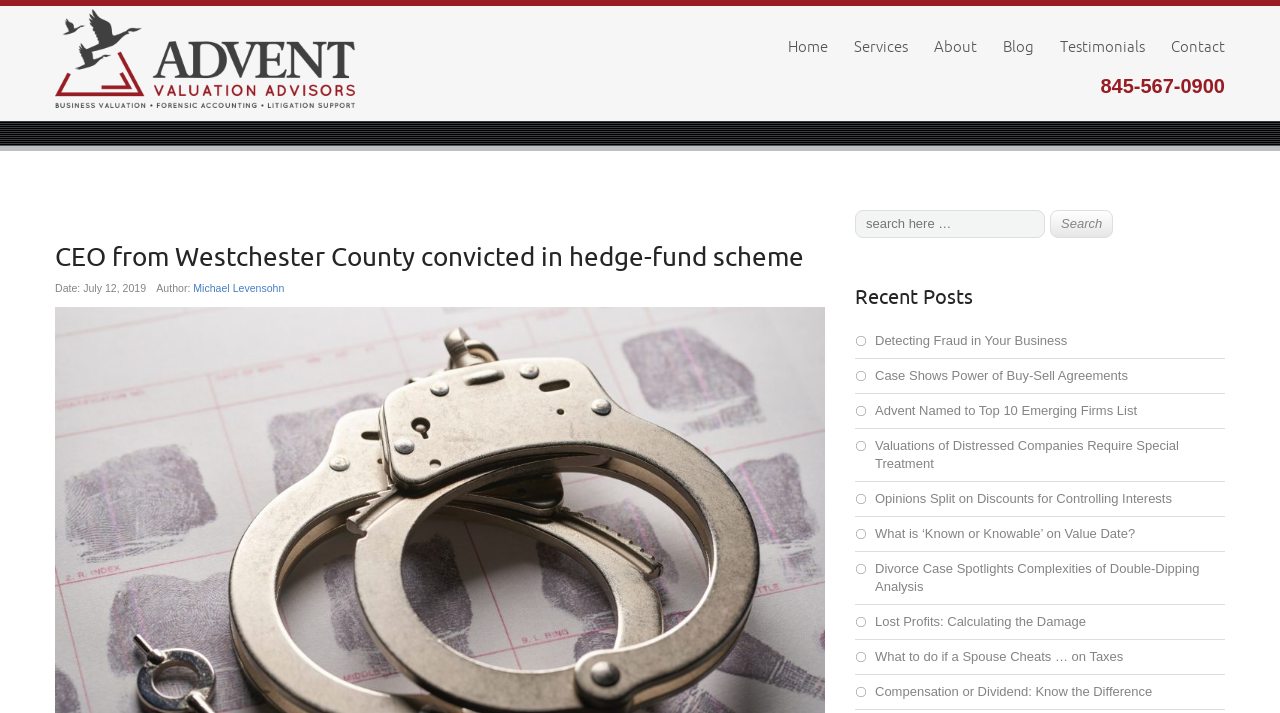Please find and generate the text of the main heading on the webpage.

CEO from Westchester County convicted in hedge-fund scheme